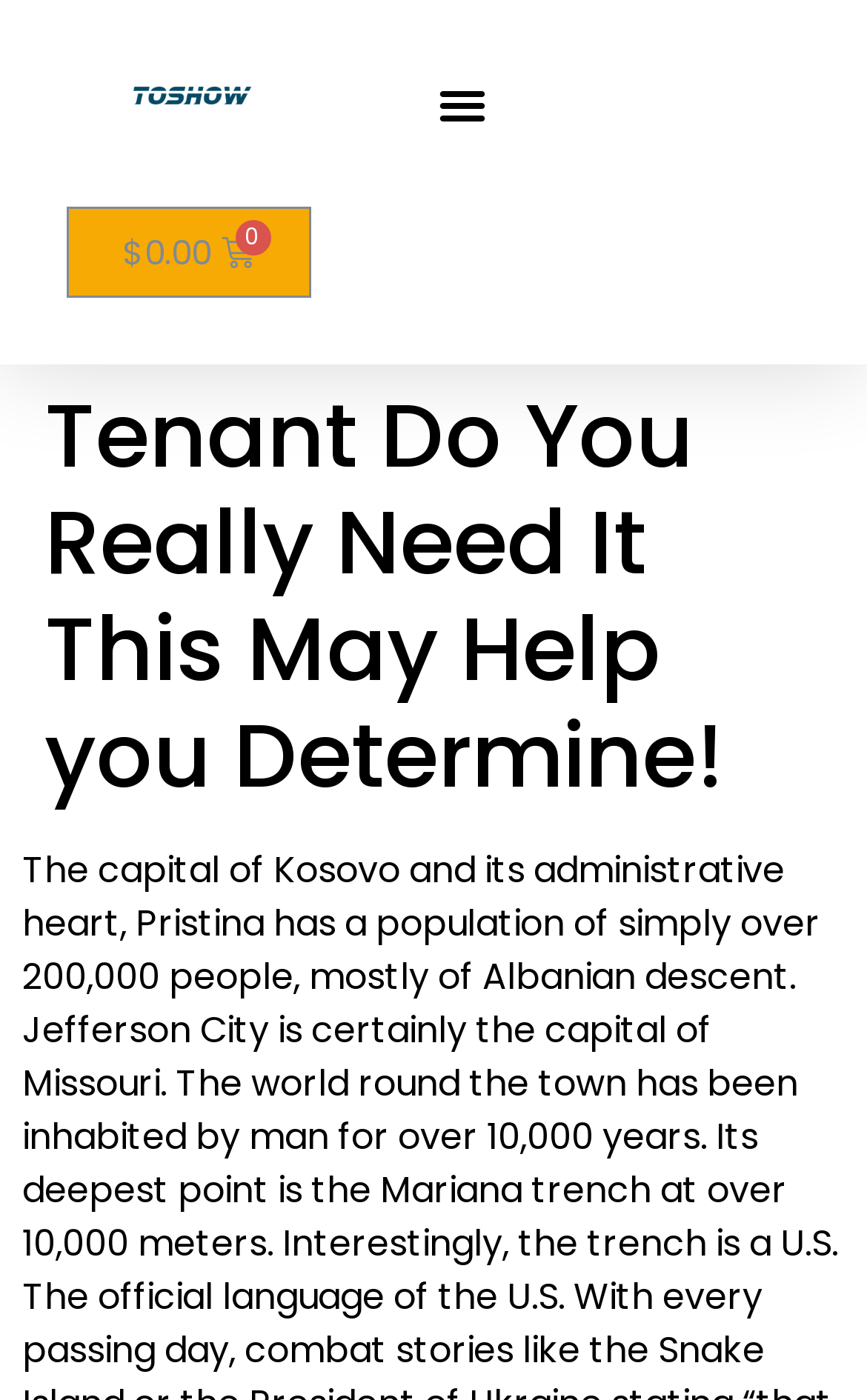Determine the main heading text of the webpage.

Tenant Do You Really Need It This May Help you Determine!